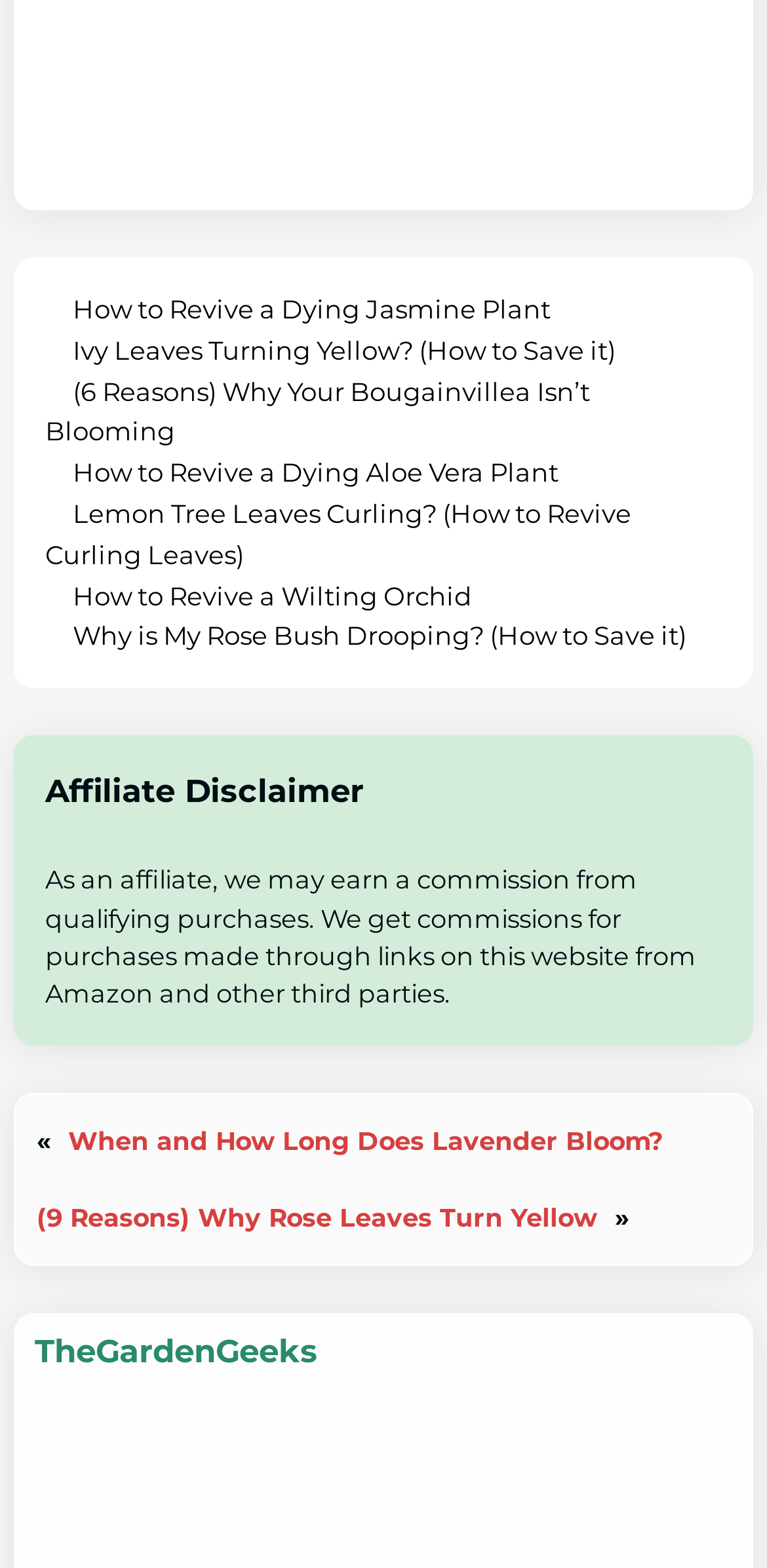Identify the bounding box coordinates of the region that should be clicked to execute the following instruction: "Click on 'How to Revive a Dying Jasmine Plant'".

[0.095, 0.187, 0.718, 0.207]